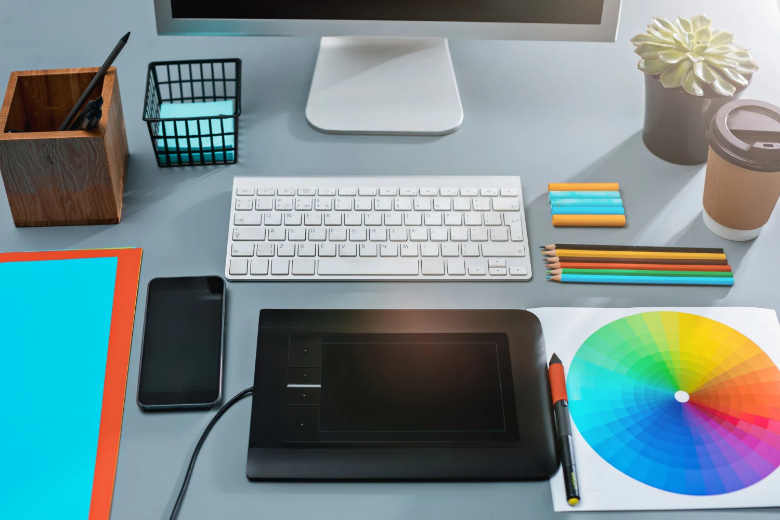Provide a one-word or short-phrase response to the question:
What is the purpose of the graphic tablet?

Digital artistry